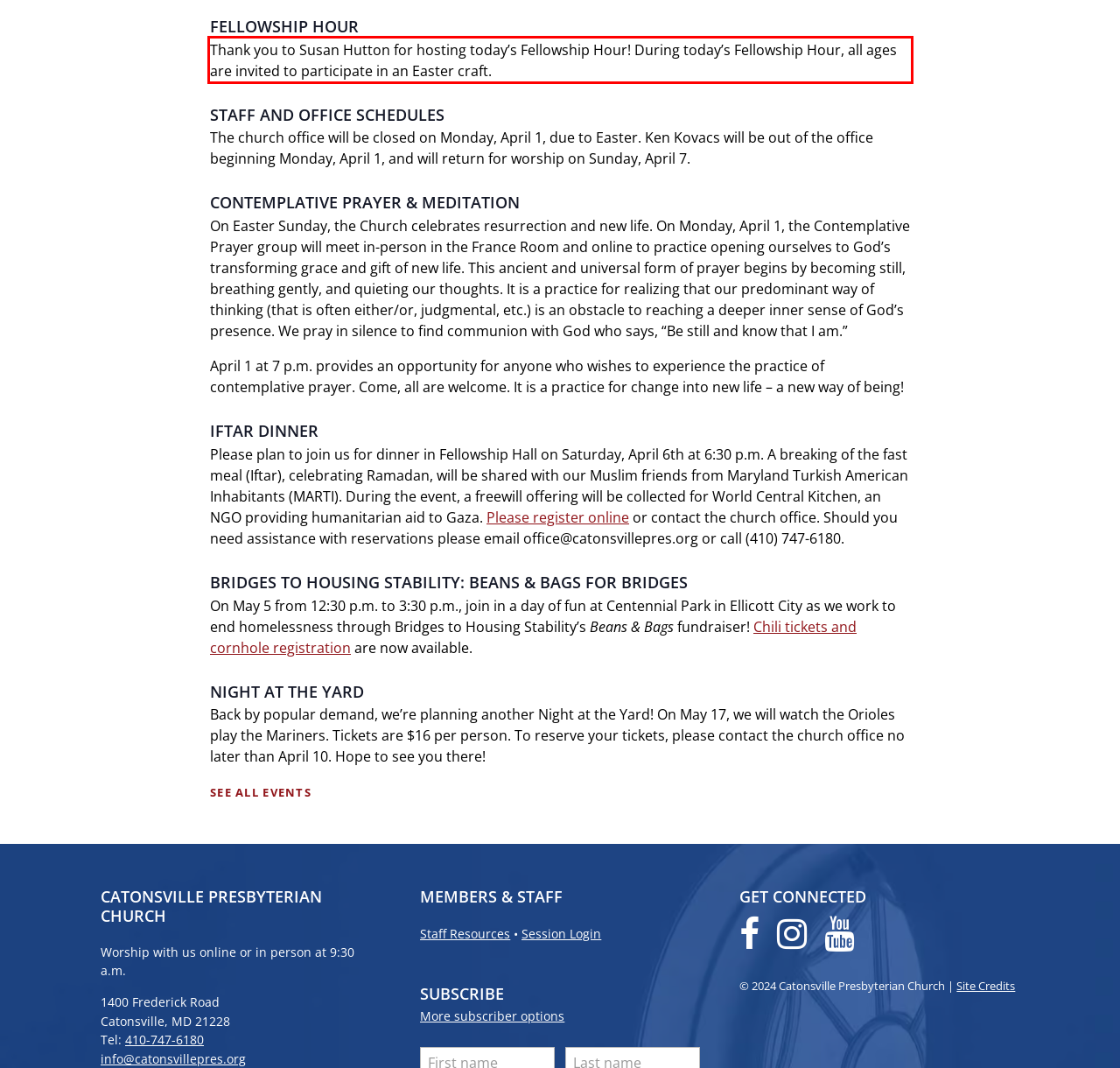In the given screenshot, locate the red bounding box and extract the text content from within it.

Thank you to Susan Hutton for hosting today’s Fellowship Hour! During today’s Fellowship Hour, all ages are invited to participate in an Easter craft.